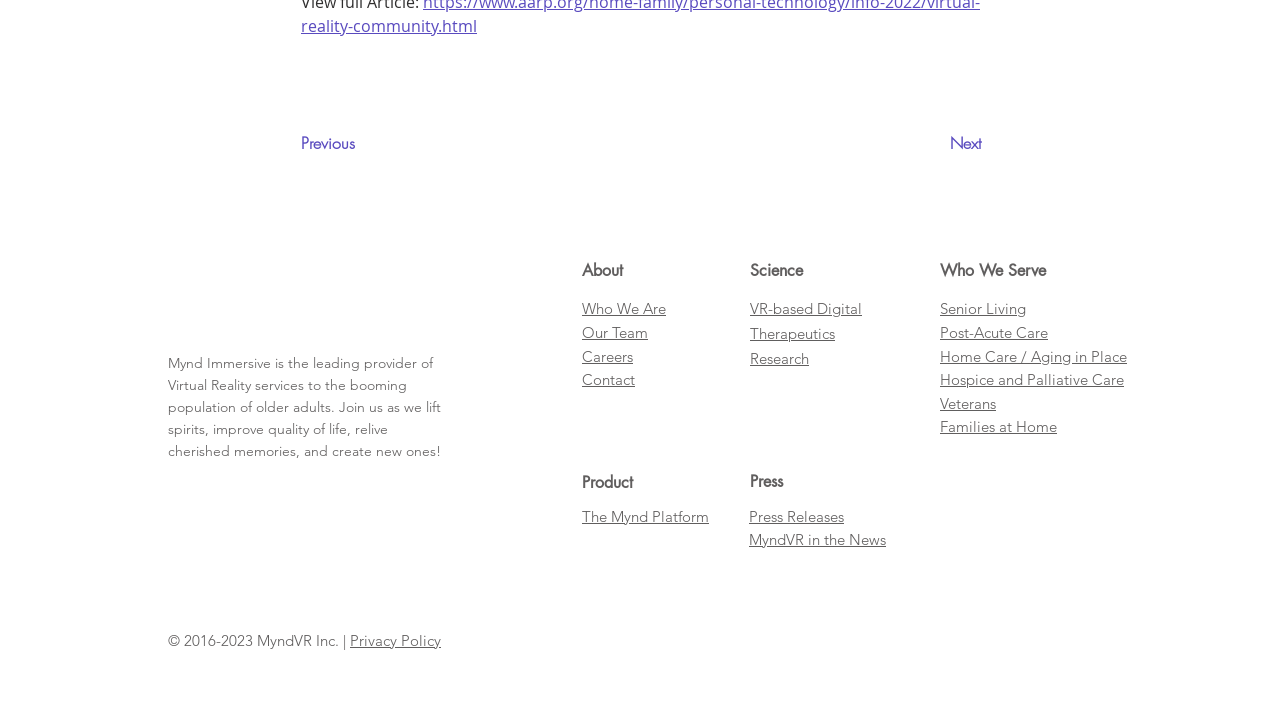What is the copyright year range?
Please provide a detailed and thorough answer to the question.

The copyright year range is obtained from the static text element '© 2016-2023 MyndVR Inc.' which indicates the year range of the copyright.